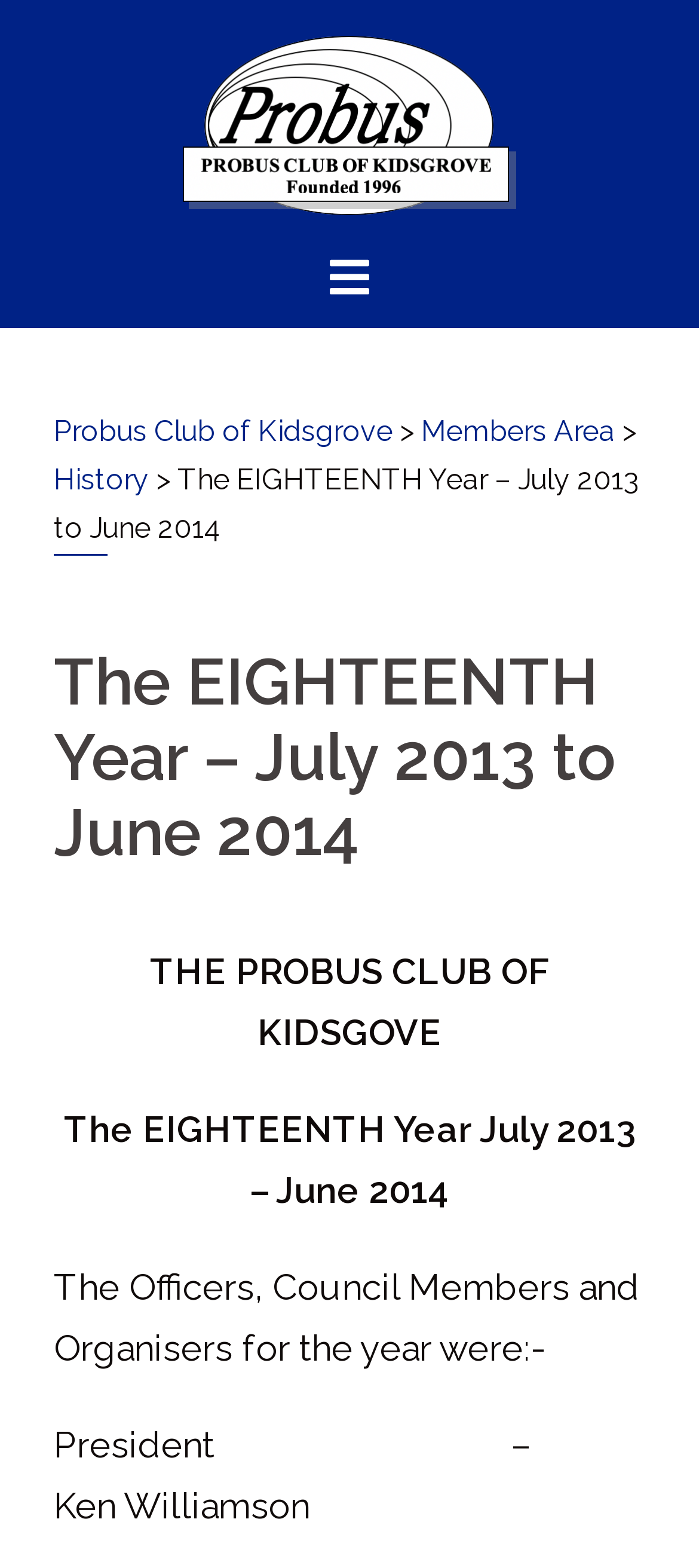How many links are in the top navigation bar?
Utilize the information in the image to give a detailed answer to the question.

I found the answer by counting the link elements in the top navigation bar, which are 'Probus Club of Kidsgrove', 'Members Area', and 'History'.